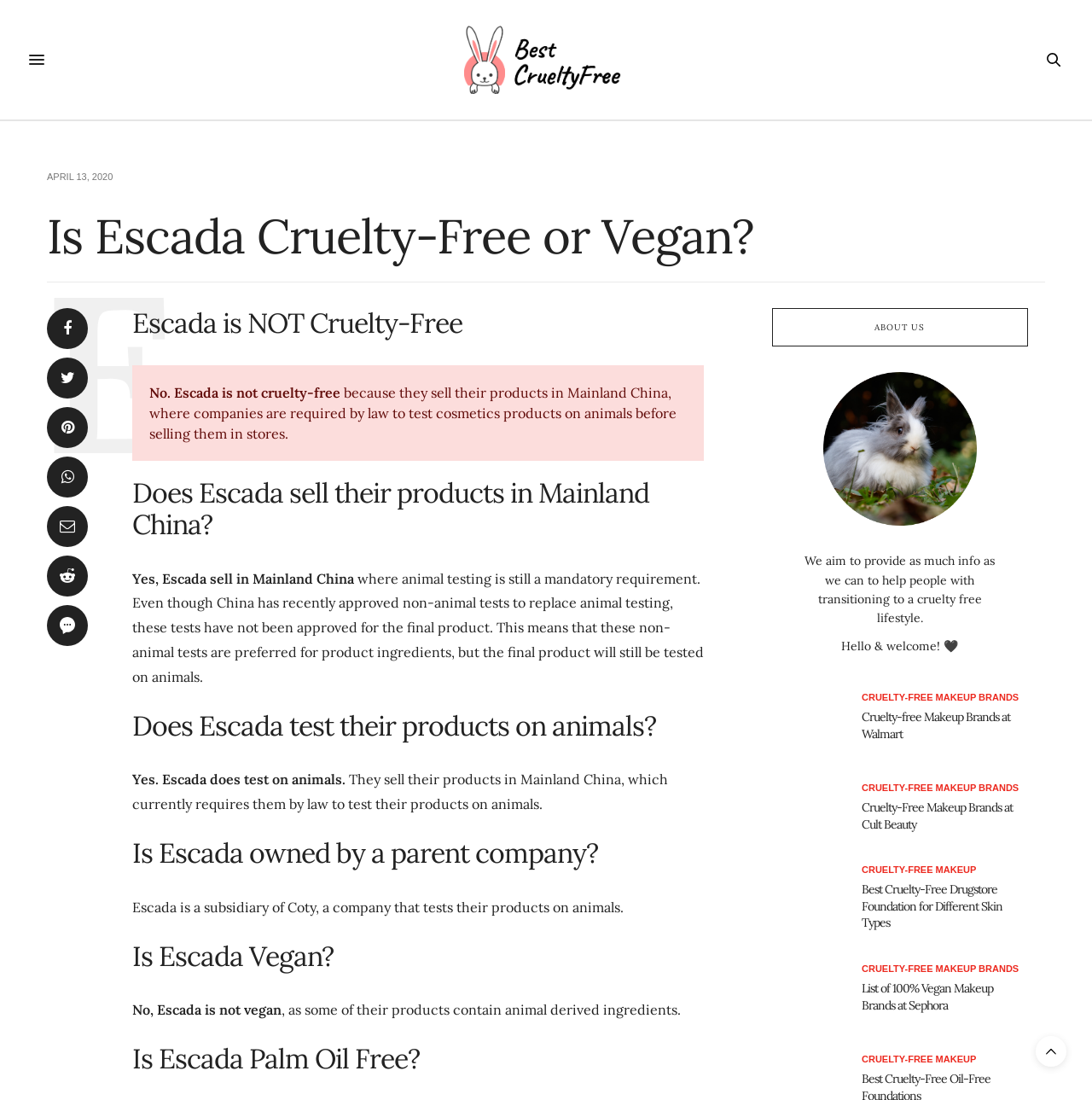What is the topic of this webpage?
Refer to the image and offer an in-depth and detailed answer to the question.

Based on the webpage content, it appears that the topic of this webpage is Escada, a fashion brand, and its cruelty-free and vegan status.